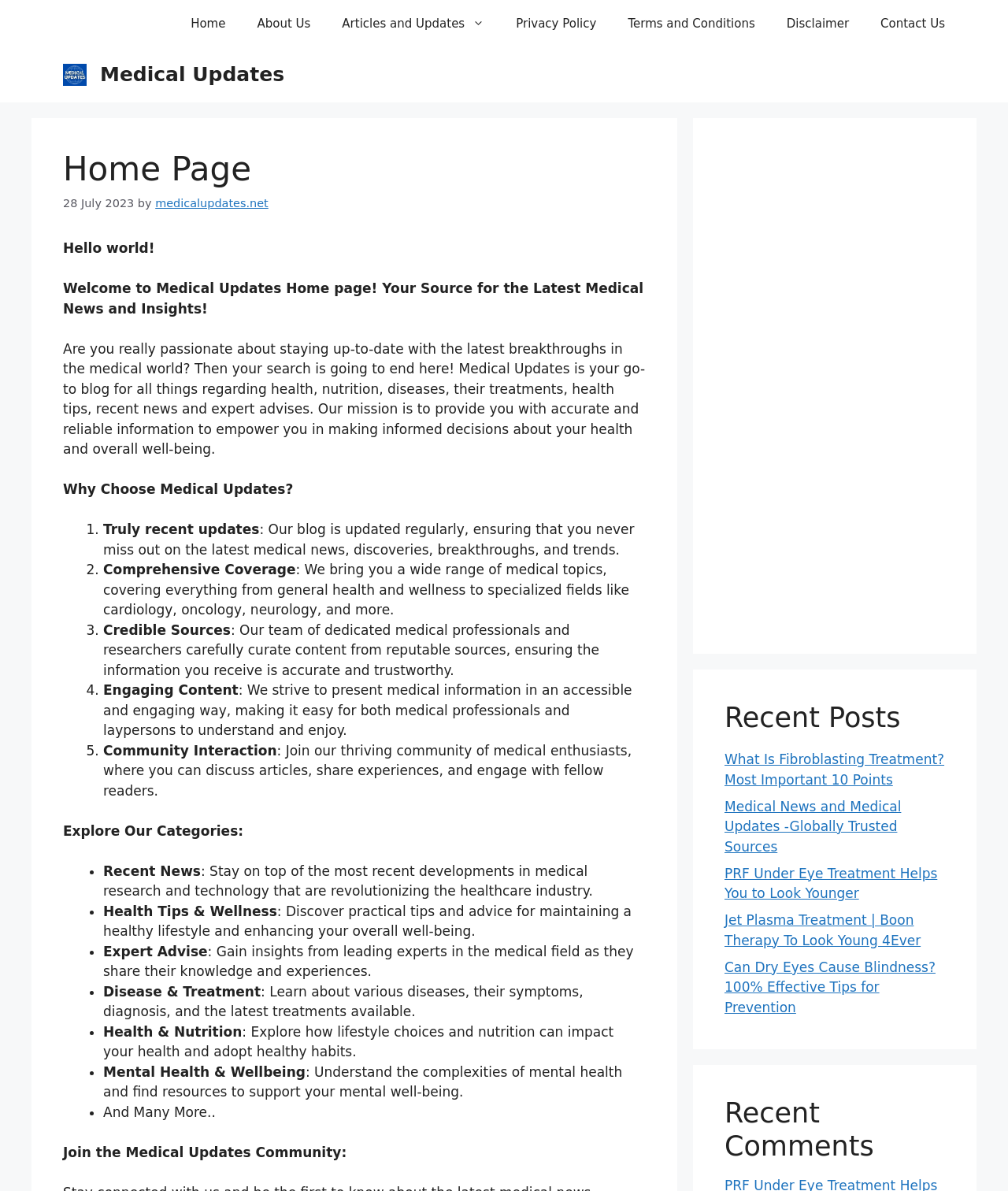From the webpage screenshot, identify the region described by aria-label="Advertisement" name="aswift_1" title="Advertisement". Provide the bounding box coordinates as (top-left x, top-left y, bottom-right x, bottom-right y), with each value being a floating point number between 0 and 1.

[0.719, 0.126, 0.938, 0.522]